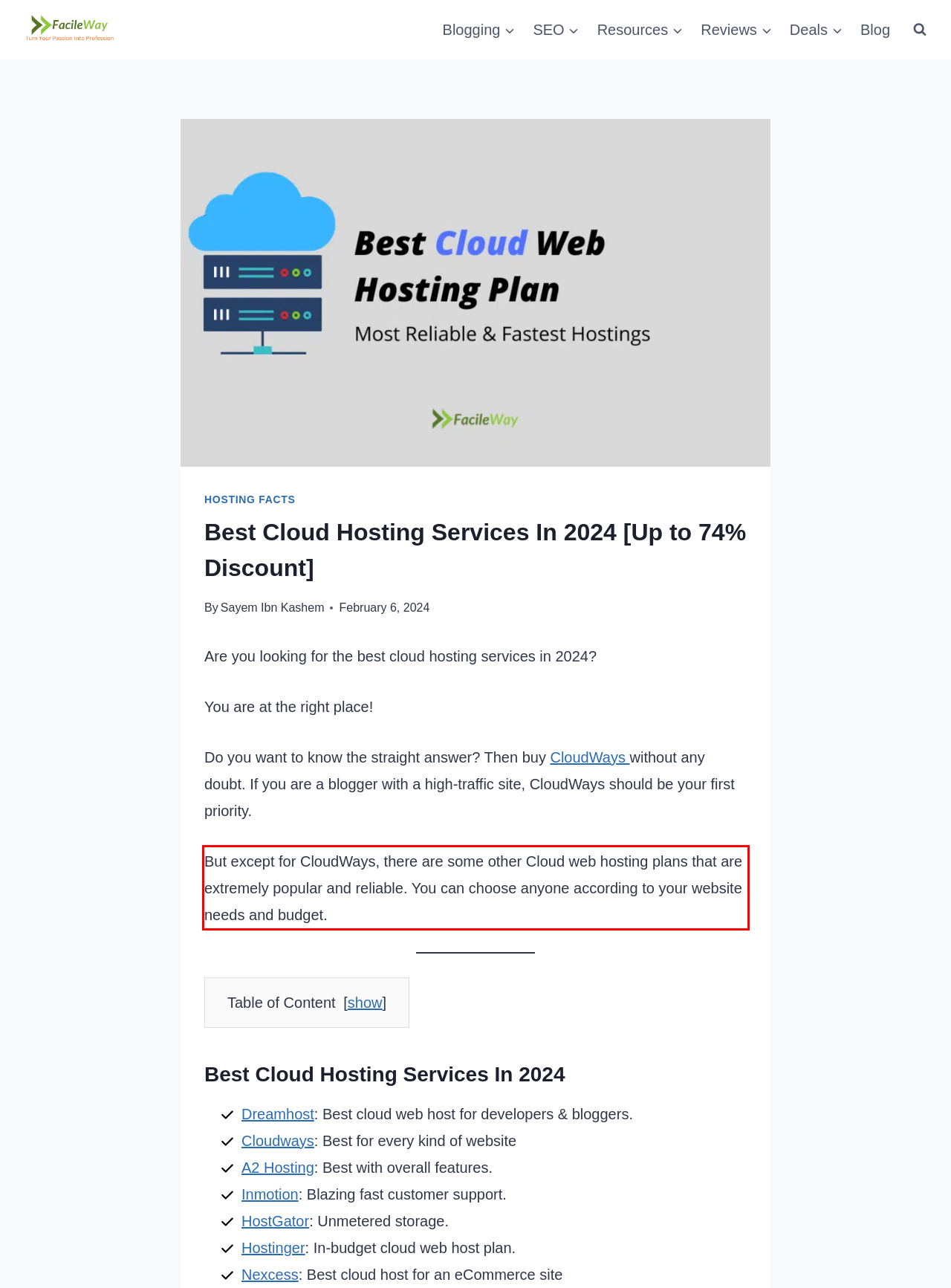You are provided with a screenshot of a webpage containing a red bounding box. Please extract the text enclosed by this red bounding box.

But except for CloudWays, there are some other Cloud web hosting plans that are extremely popular and reliable. You can choose anyone according to your website needs and budget.